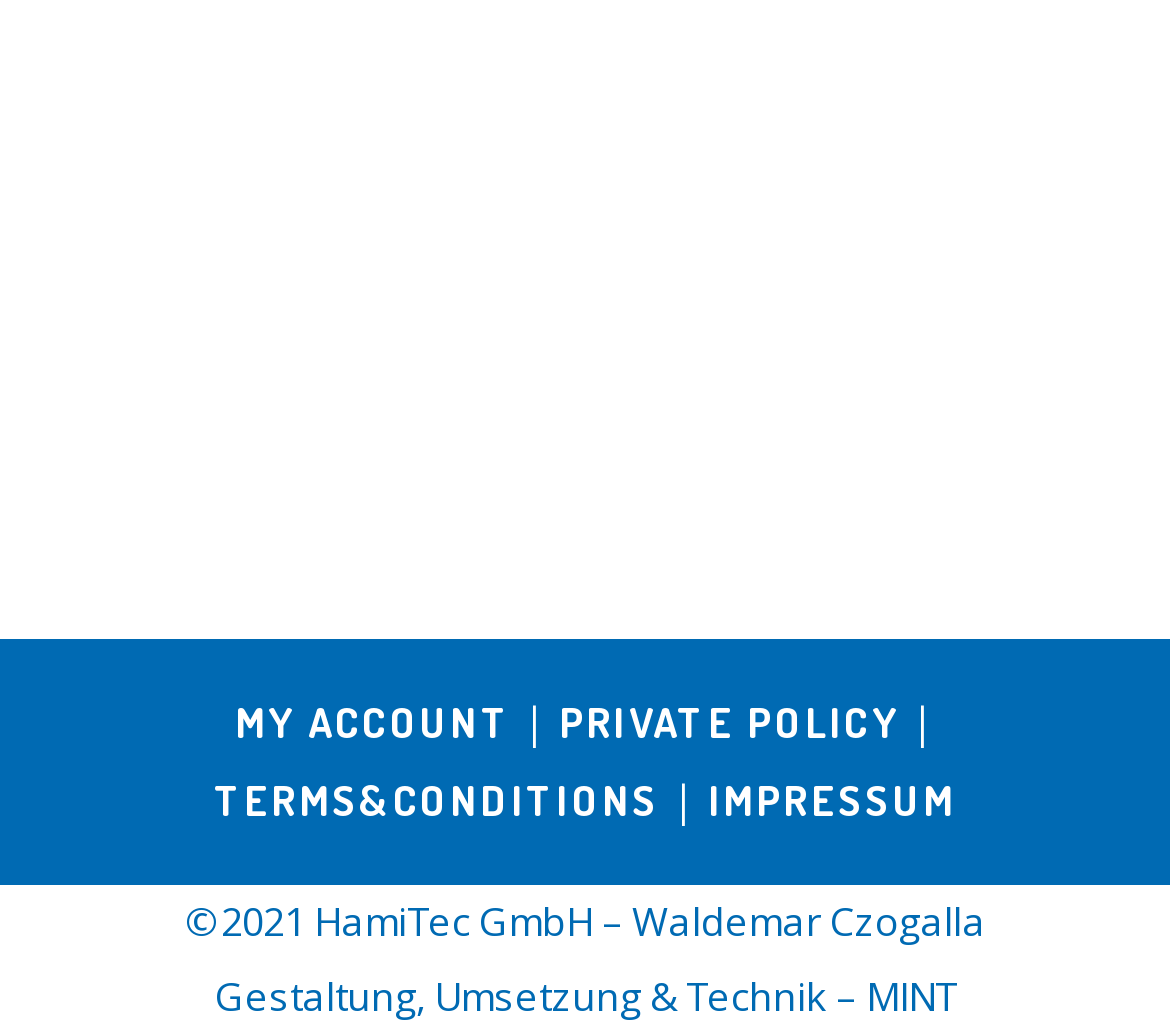What is the name of the company that designed the website?
Based on the image, provide your answer in one word or phrase.

MINT